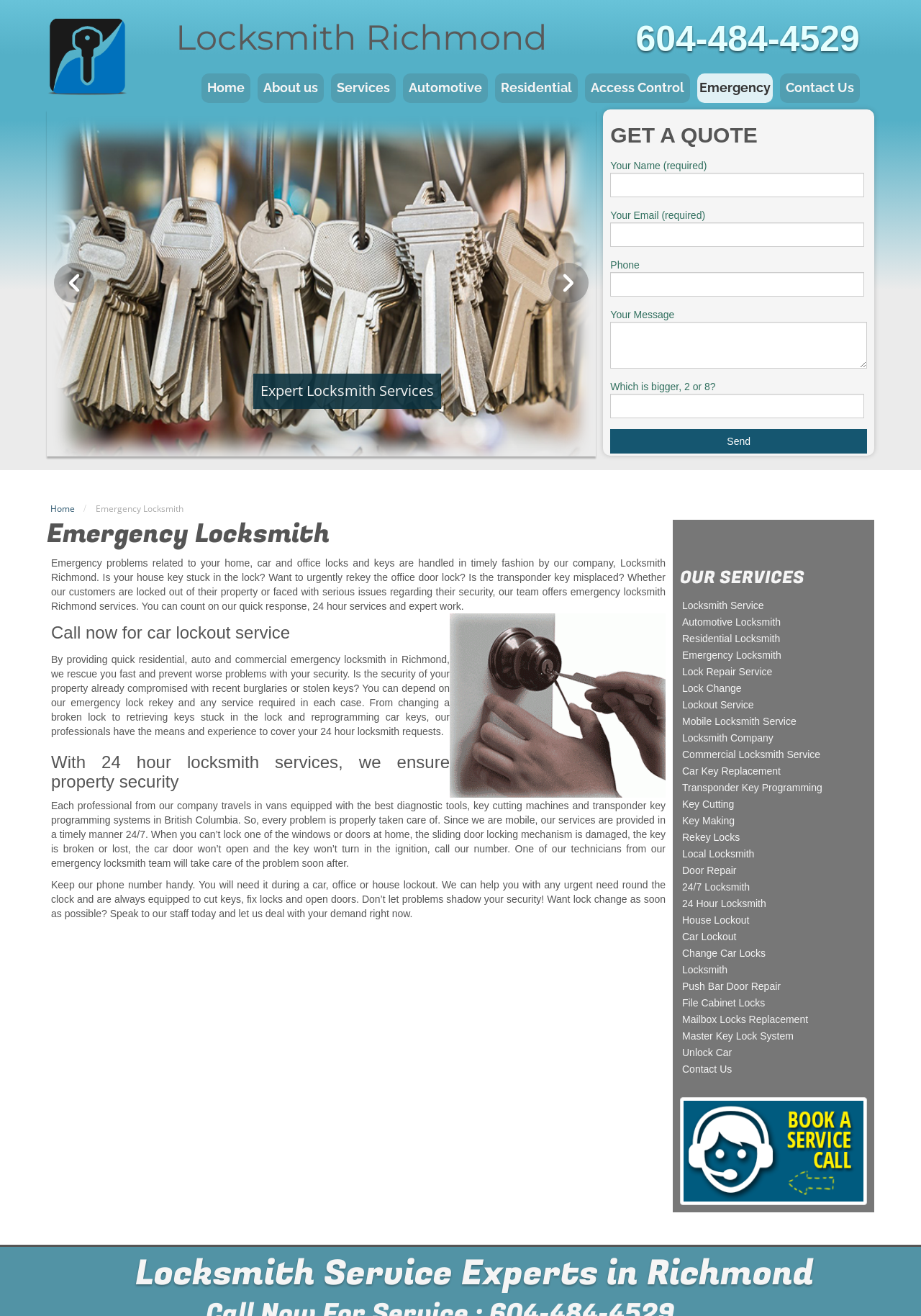Answer in one word or a short phrase: 
What services does the locksmith company offer?

Residential, automotive, commercial, and emergency services